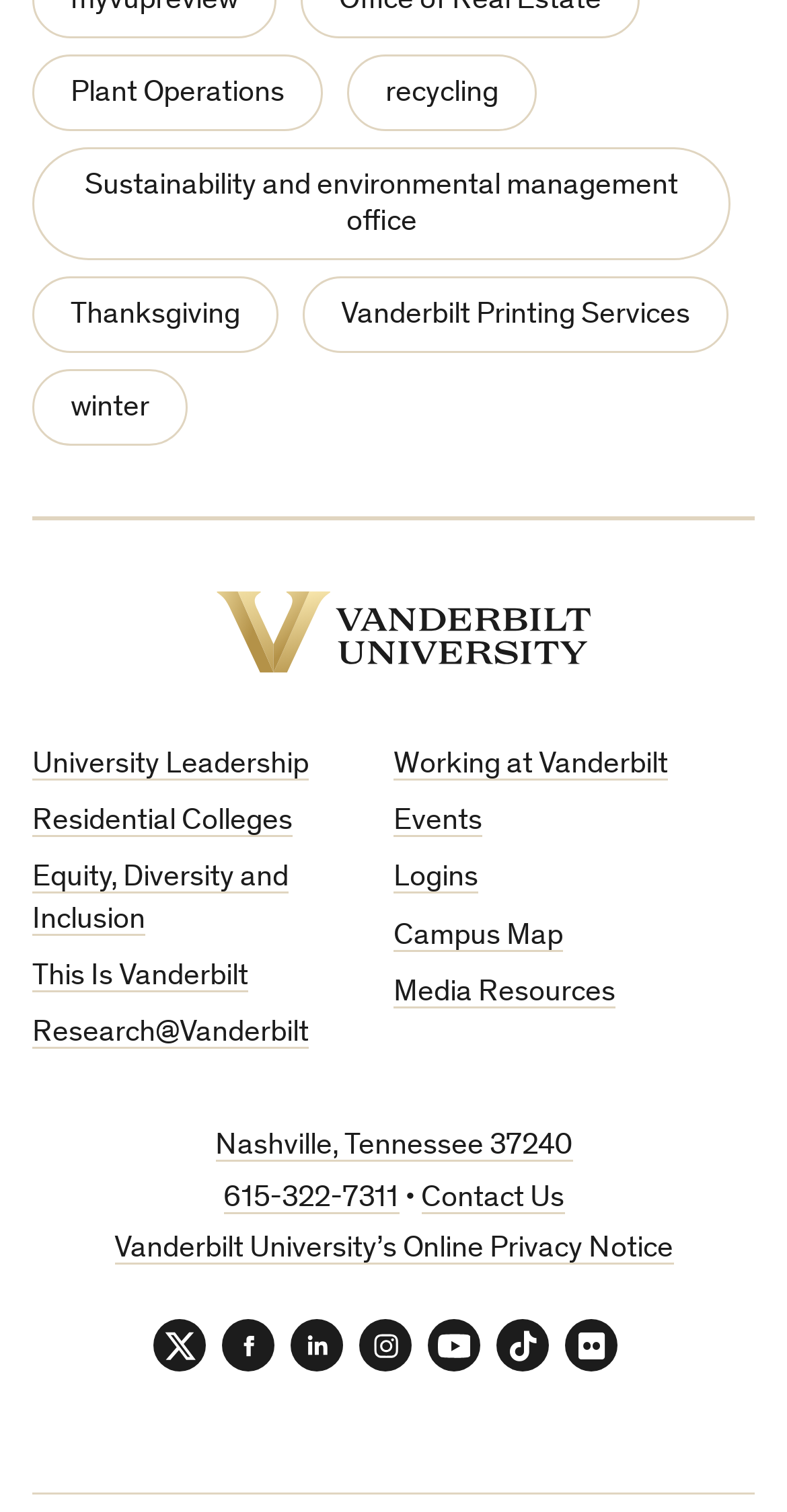Please identify the bounding box coordinates of the area I need to click to accomplish the following instruction: "Contact Us".

[0.535, 0.782, 0.717, 0.802]